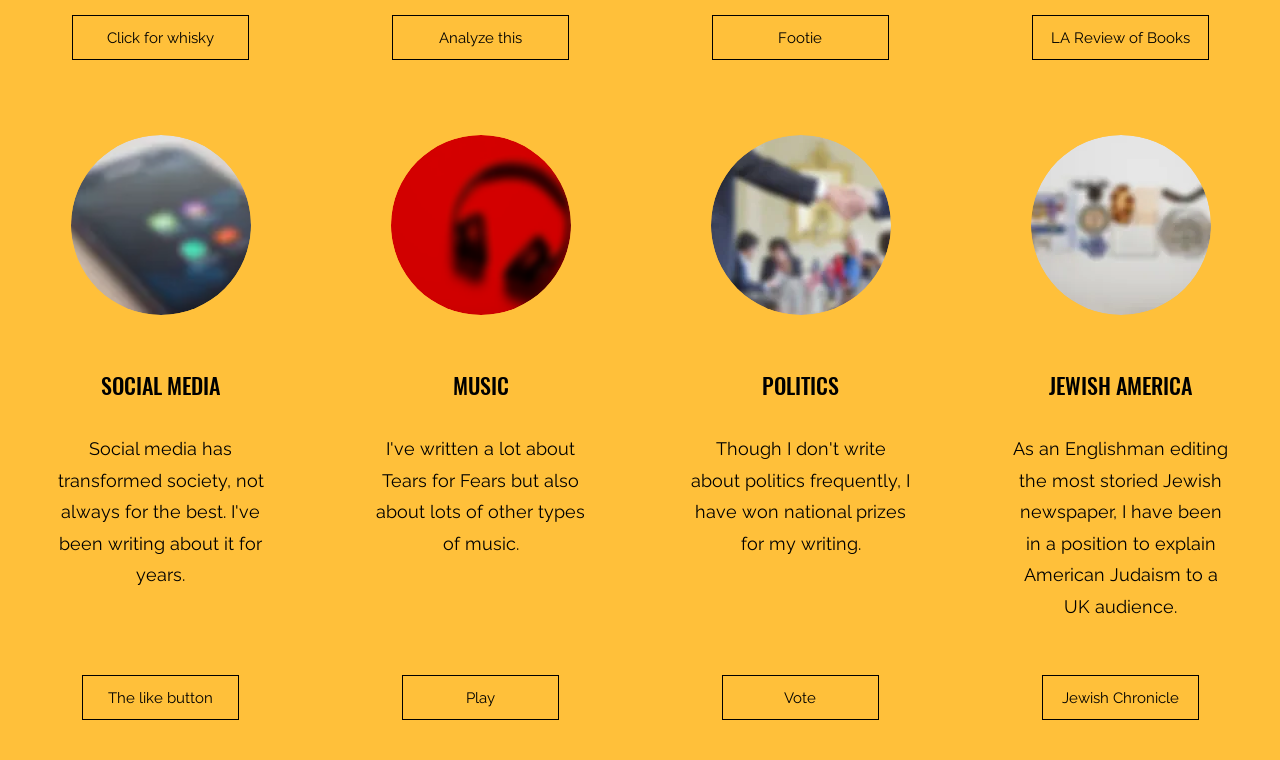Provide a brief response in the form of a single word or phrase:
What is the text above the link 'Jewish Chronicle'?

As an Englishman editing the most storied Jewish newspaper, I have been in a position to explain American Judaism to a UK audience.